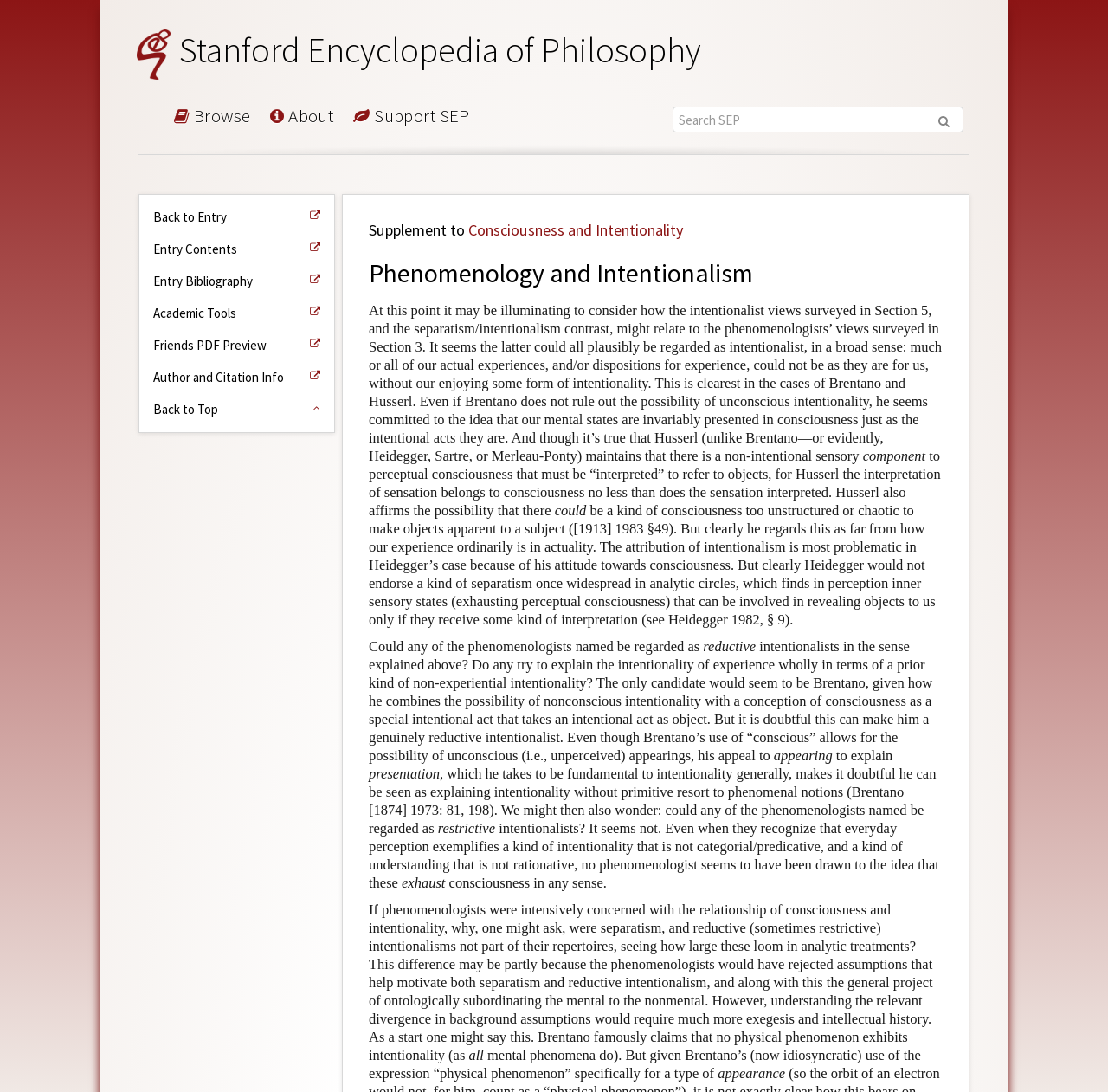Use a single word or phrase to answer the following:
What is the topic of the current entry?

Phenomenology and Intentionalism